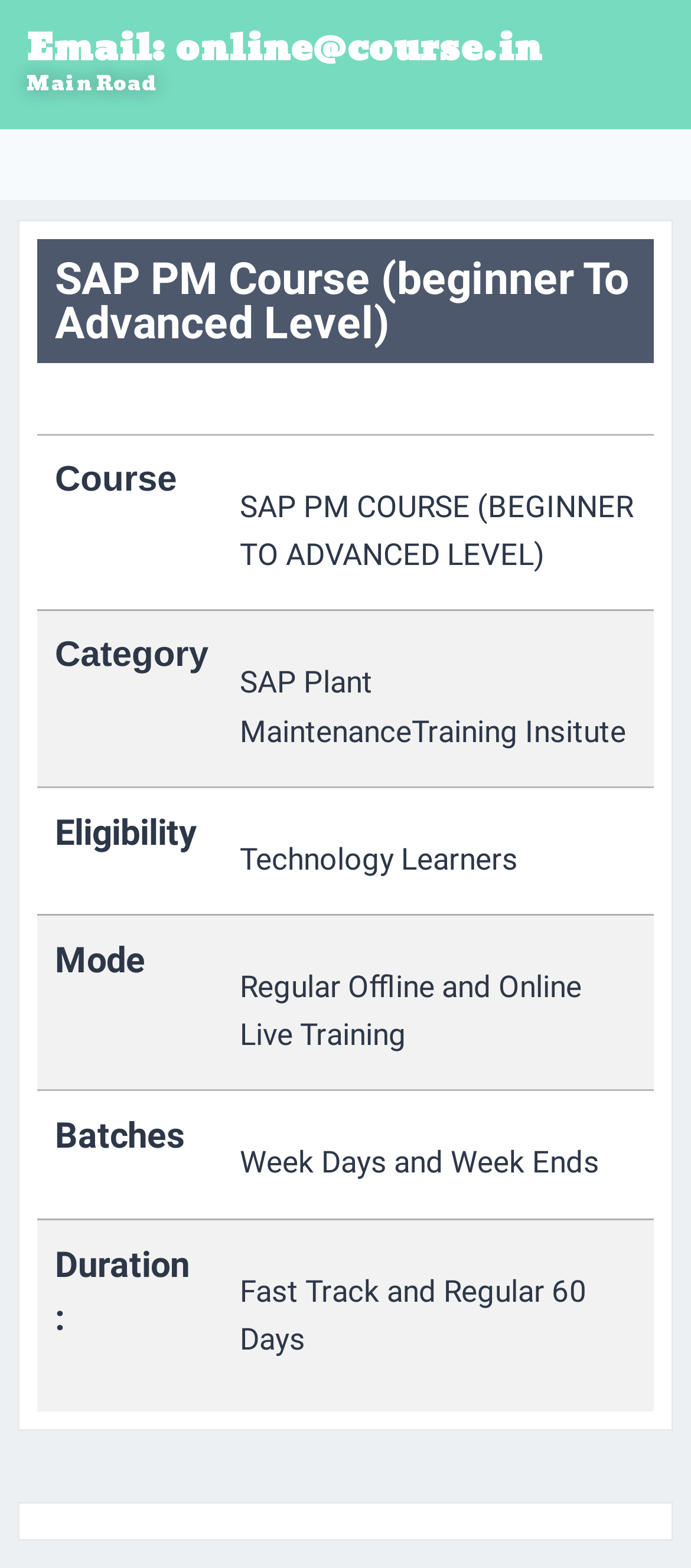What is the email address provided?
Please provide a single word or phrase based on the screenshot.

online@course.in